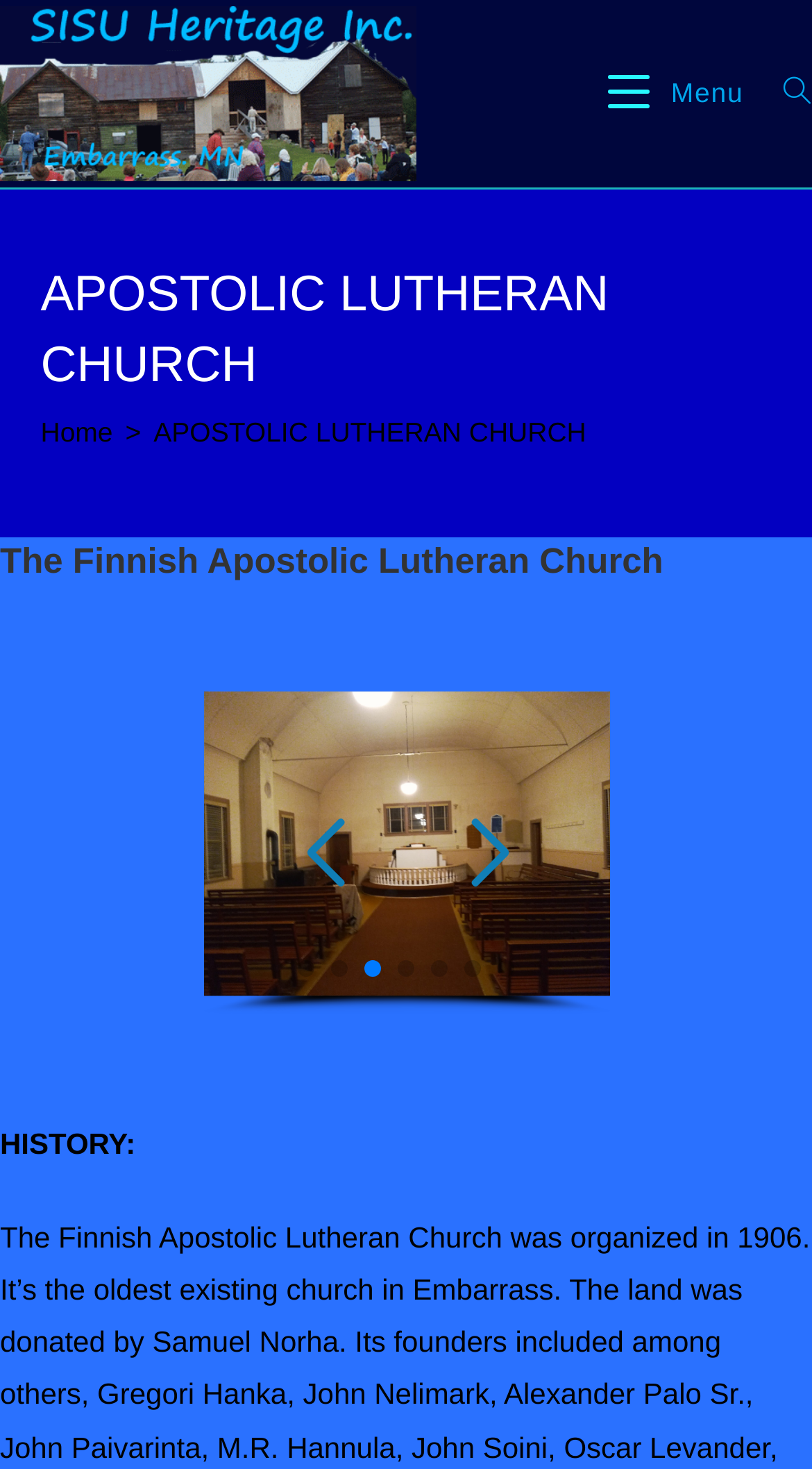Pinpoint the bounding box coordinates of the element that must be clicked to accomplish the following instruction: "Search for something". The coordinates should be in the format of four float numbers between 0 and 1, i.e., [left, top, right, bottom].

[0.927, 0.052, 1.0, 0.074]